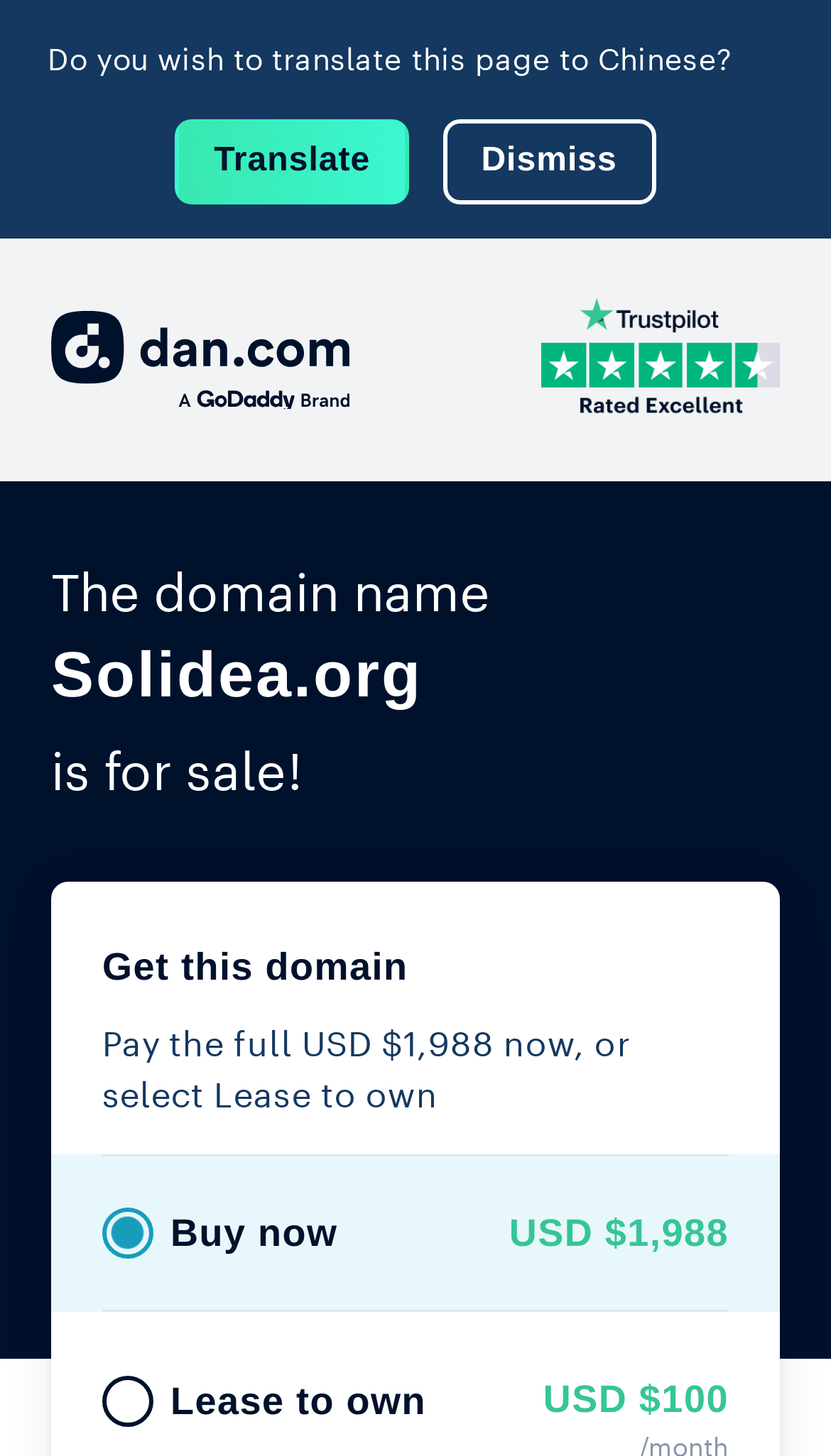What is the domain name for sale?
Give a thorough and detailed response to the question.

The heading 'Solidea.org' is located below the text 'The domain name' which indicates that Solidea.org is the domain name being referred to.